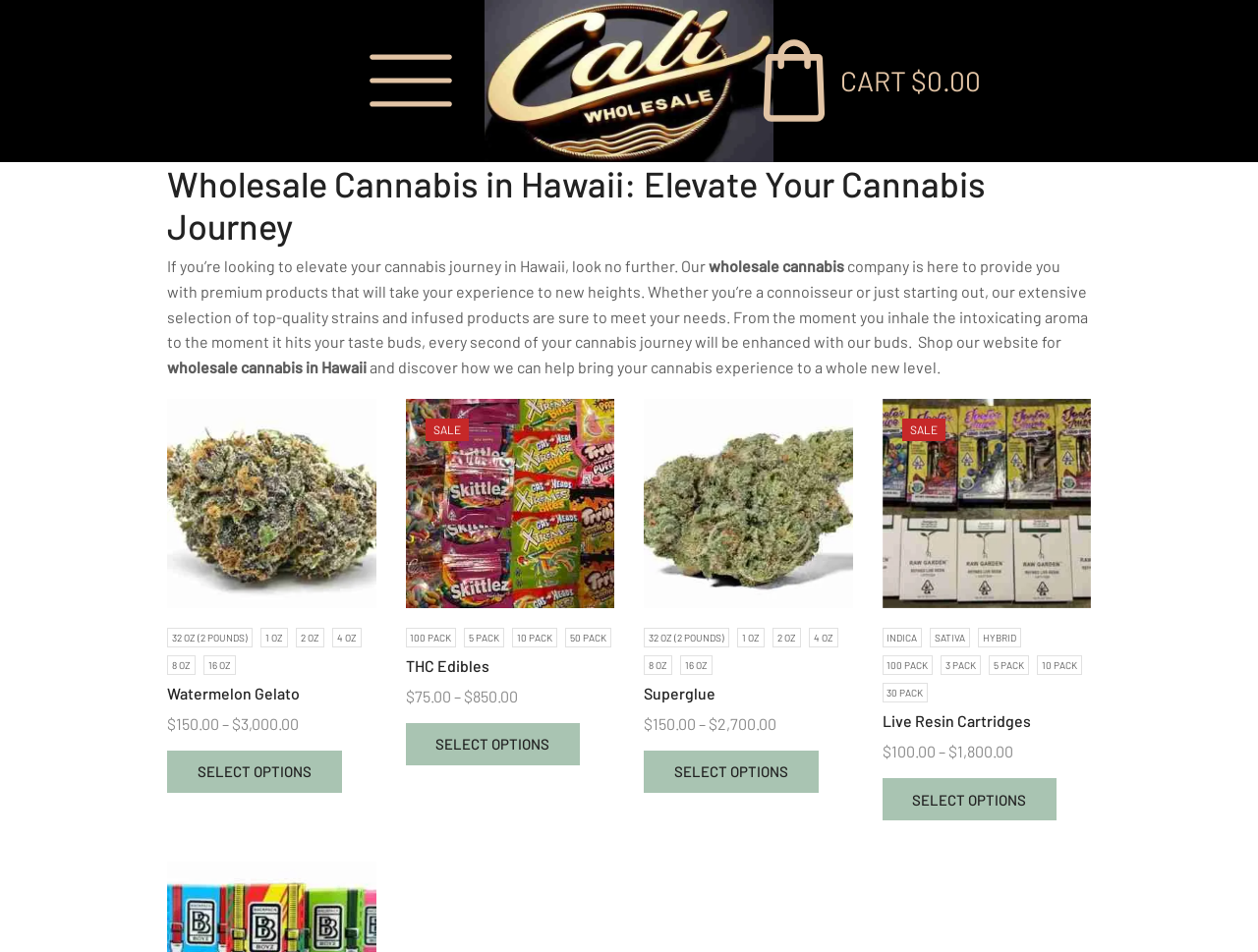Answer the question using only one word or a concise phrase: What is the function of the 'SELECT OPTIONS' button?

To select product options